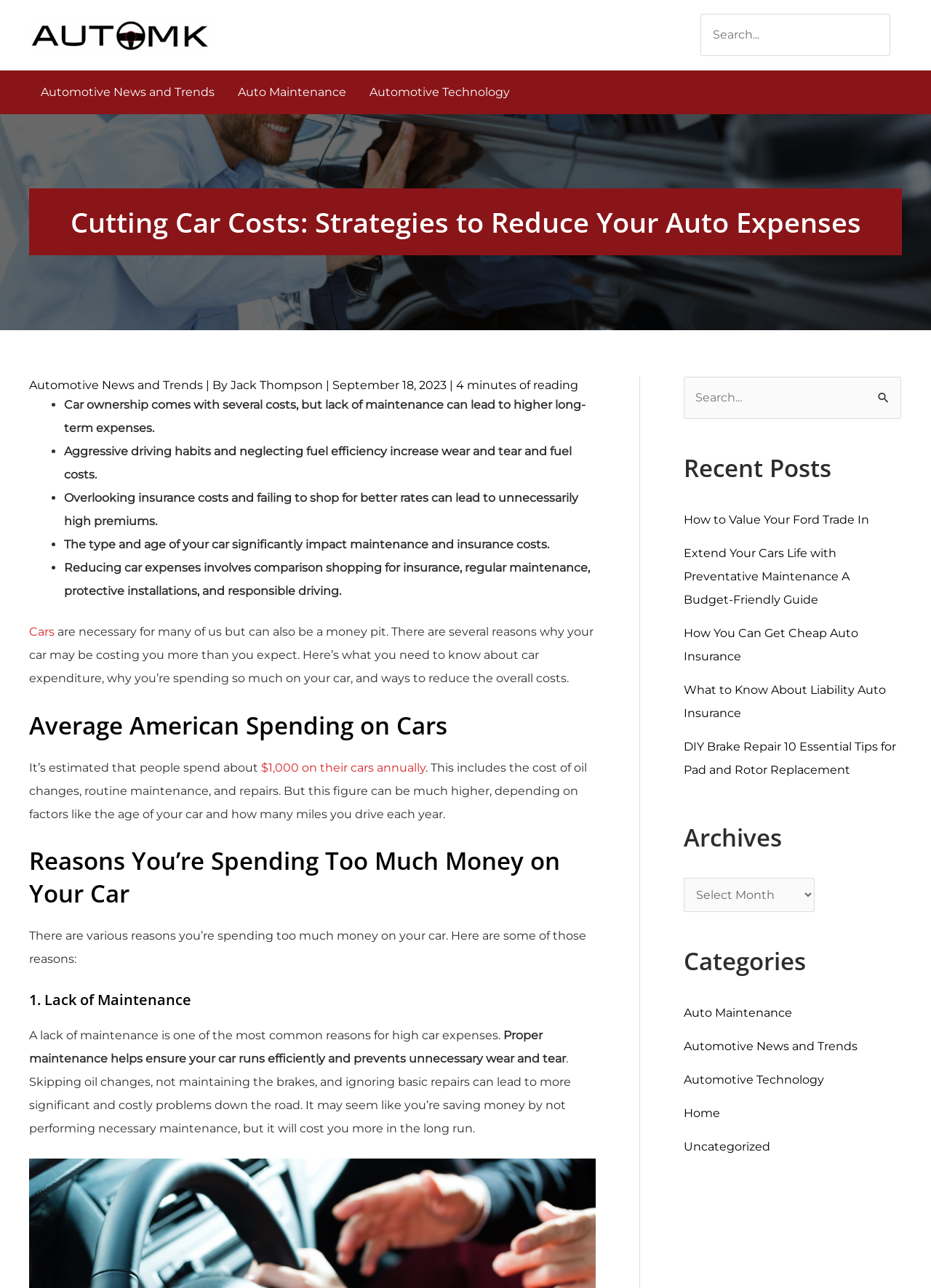Identify the bounding box coordinates of the clickable section necessary to follow the following instruction: "Explore the Recent Posts section". The coordinates should be presented as four float numbers from 0 to 1, i.e., [left, top, right, bottom].

[0.734, 0.35, 0.968, 0.612]